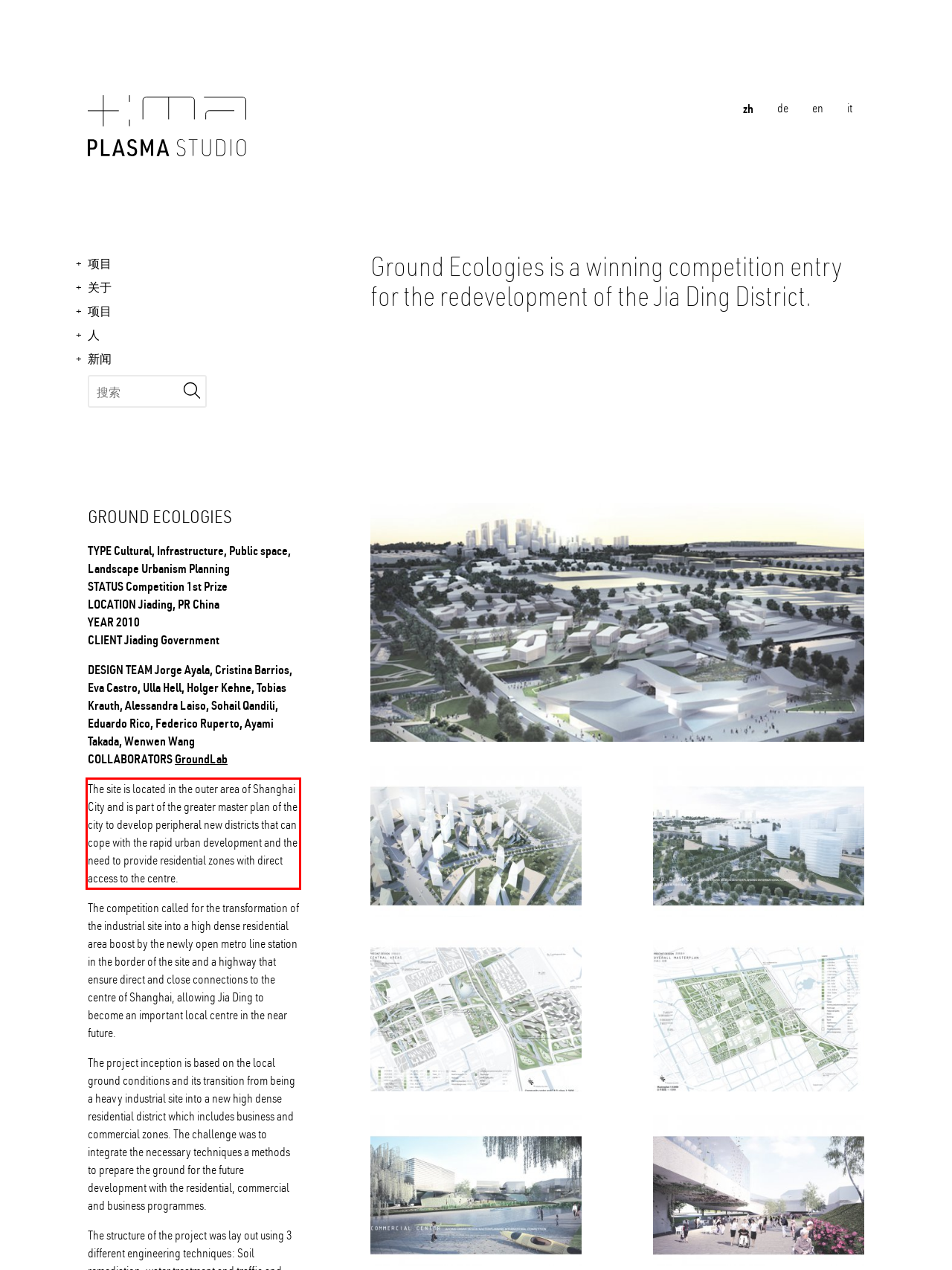You are given a screenshot showing a webpage with a red bounding box. Perform OCR to capture the text within the red bounding box.

The site is located in the outer area of Shanghai City and is part of the greater master plan of the city to develop peripheral new districts that can cope with the rapid urban de­velopment and the need to provide residential zones with direct access to the centre.